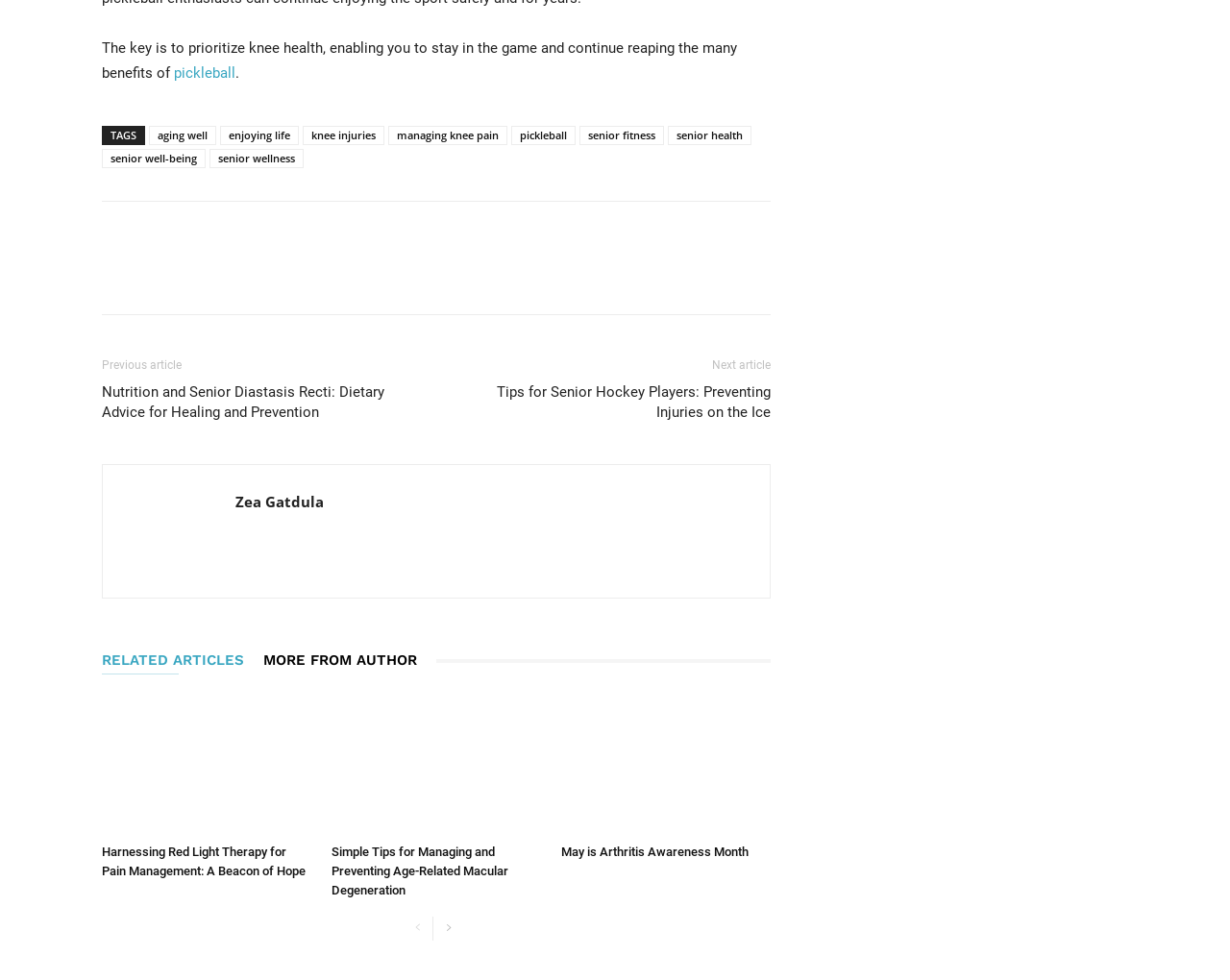Using the information in the image, give a comprehensive answer to the question: 
What are the tags related to this article?

The tags related to this article can be found in the footer section, which lists several tags including 'aging well', 'enjoying life', 'knee injuries', 'managing knee pain', and others. These tags are likely related to the topic of the article and can be used to categorize or search for similar content.